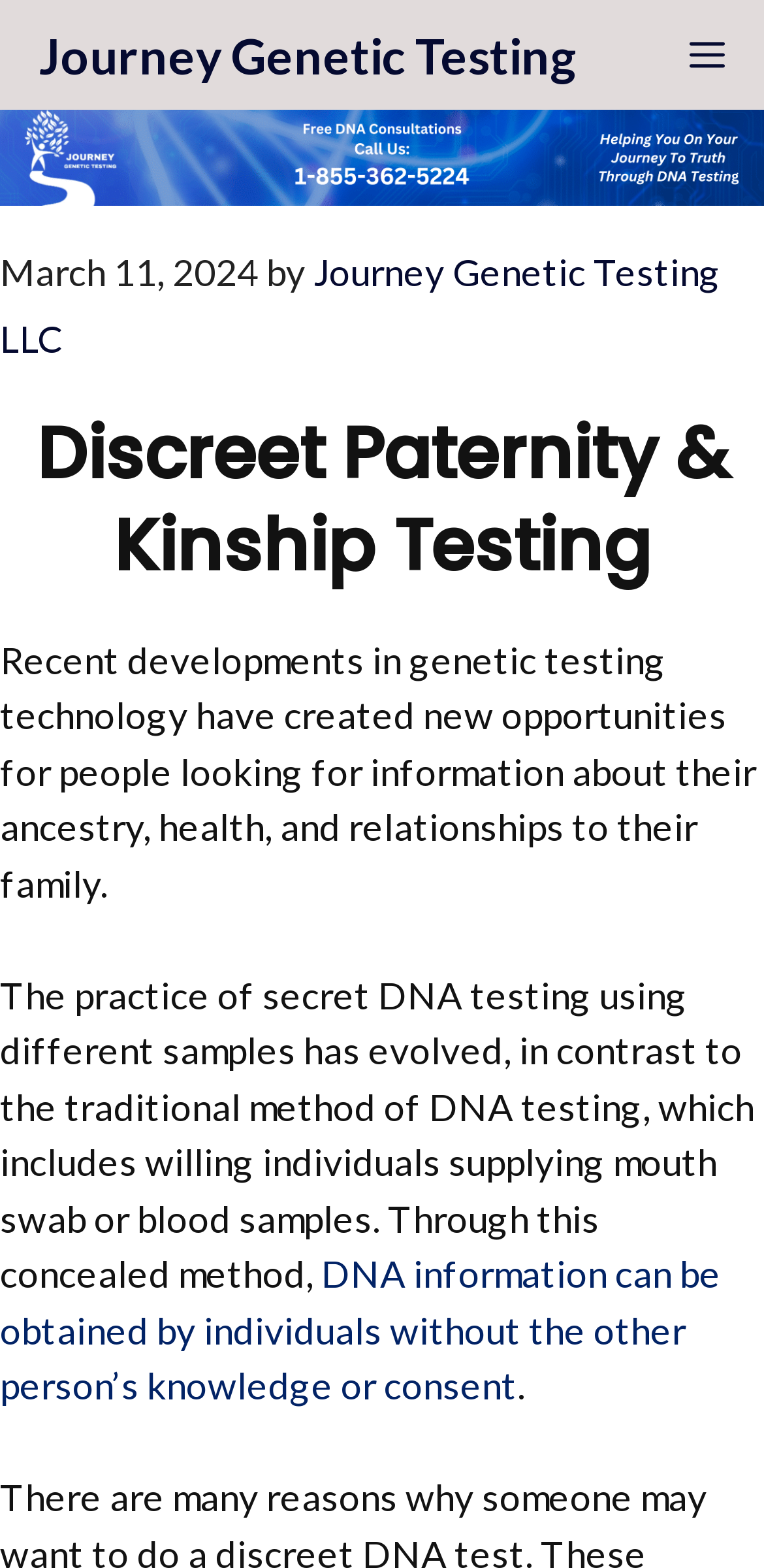Provide a one-word or one-phrase answer to the question:
What is the date mentioned on the webpage?

March 11, 2024